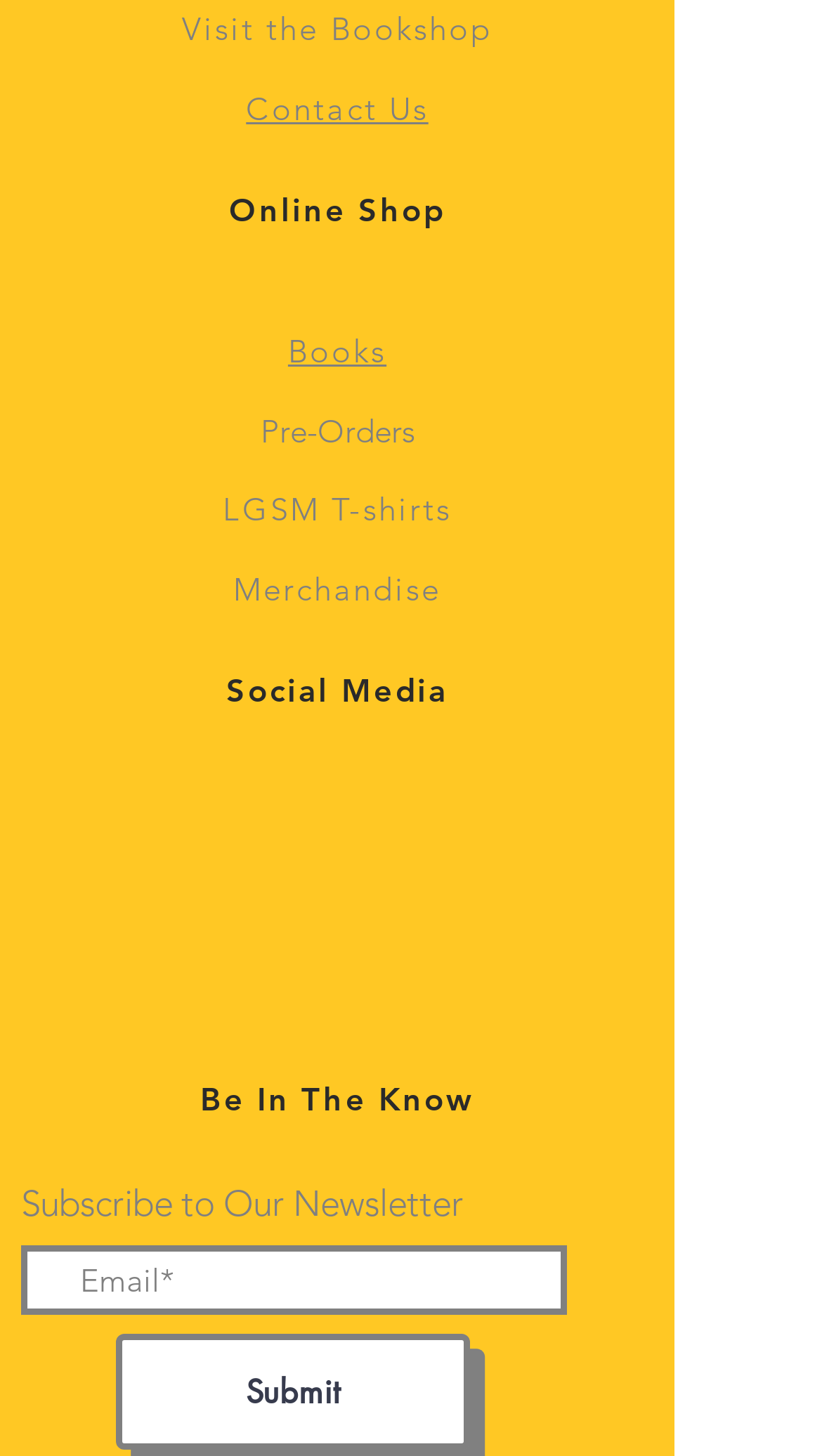Determine the bounding box coordinates of the clickable element to complete this instruction: "Search this topic". Provide the coordinates in the format of four float numbers between 0 and 1, [left, top, right, bottom].

None